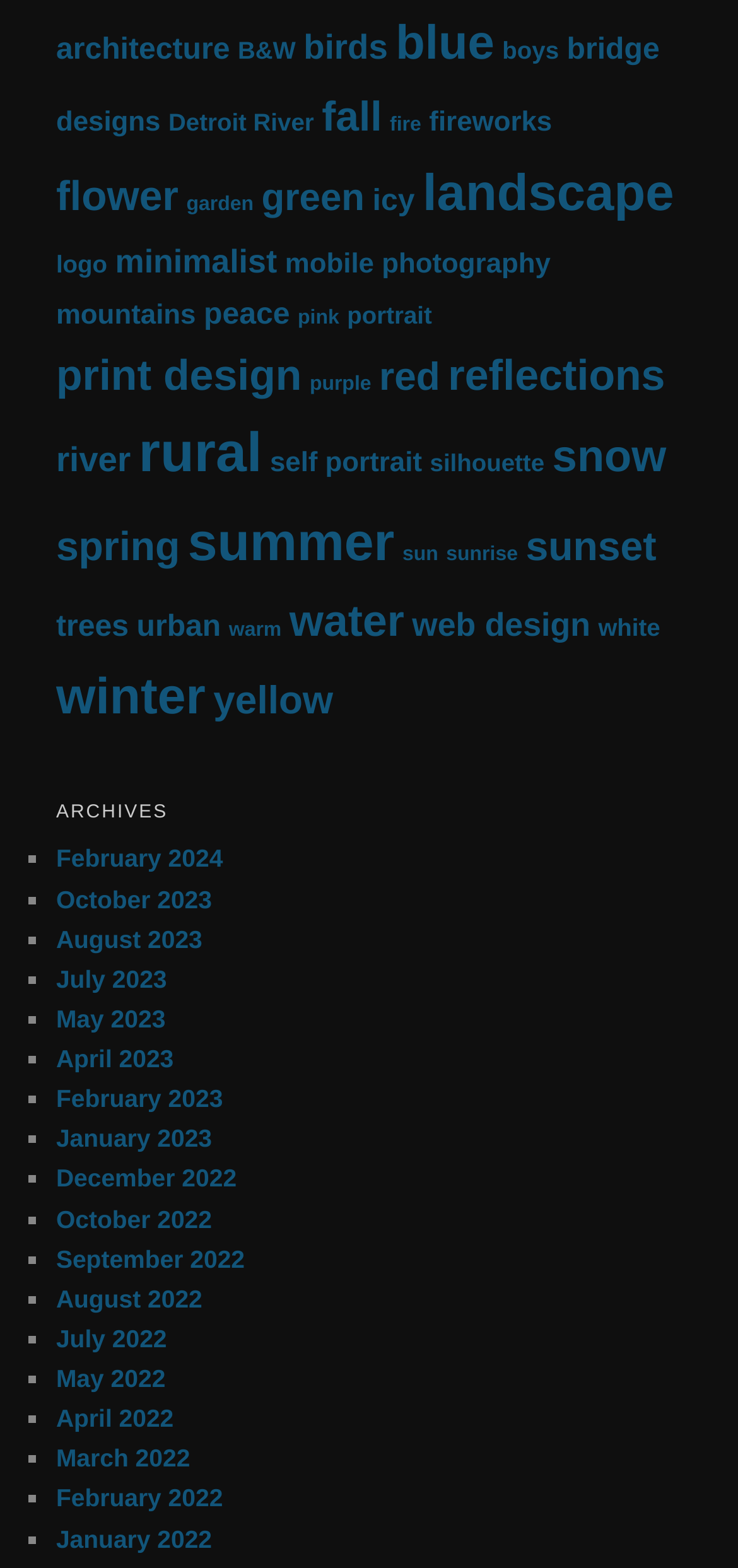Respond to the question below with a single word or phrase:
What is the earliest month listed in the archives?

February 2022